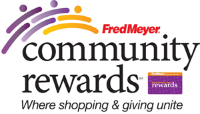Provide an extensive narrative of what is shown in the image.

The image features the Fred Meyer Community Rewards logo, which is a vibrant and engaging design aimed at promoting community involvement through shopping. The logo includes colorful figures, symbolizing unity and collaboration, above the text "community rewards," emphasizing the program's focus on benefiting local communities. Below this, the slogan "Where shopping & giving unite" conveys the essence of the initiative, highlighting how purchases can support community causes. This program encourages shoppers to contribute to local organizations while they shop, fostering a sense of community spirit and support.